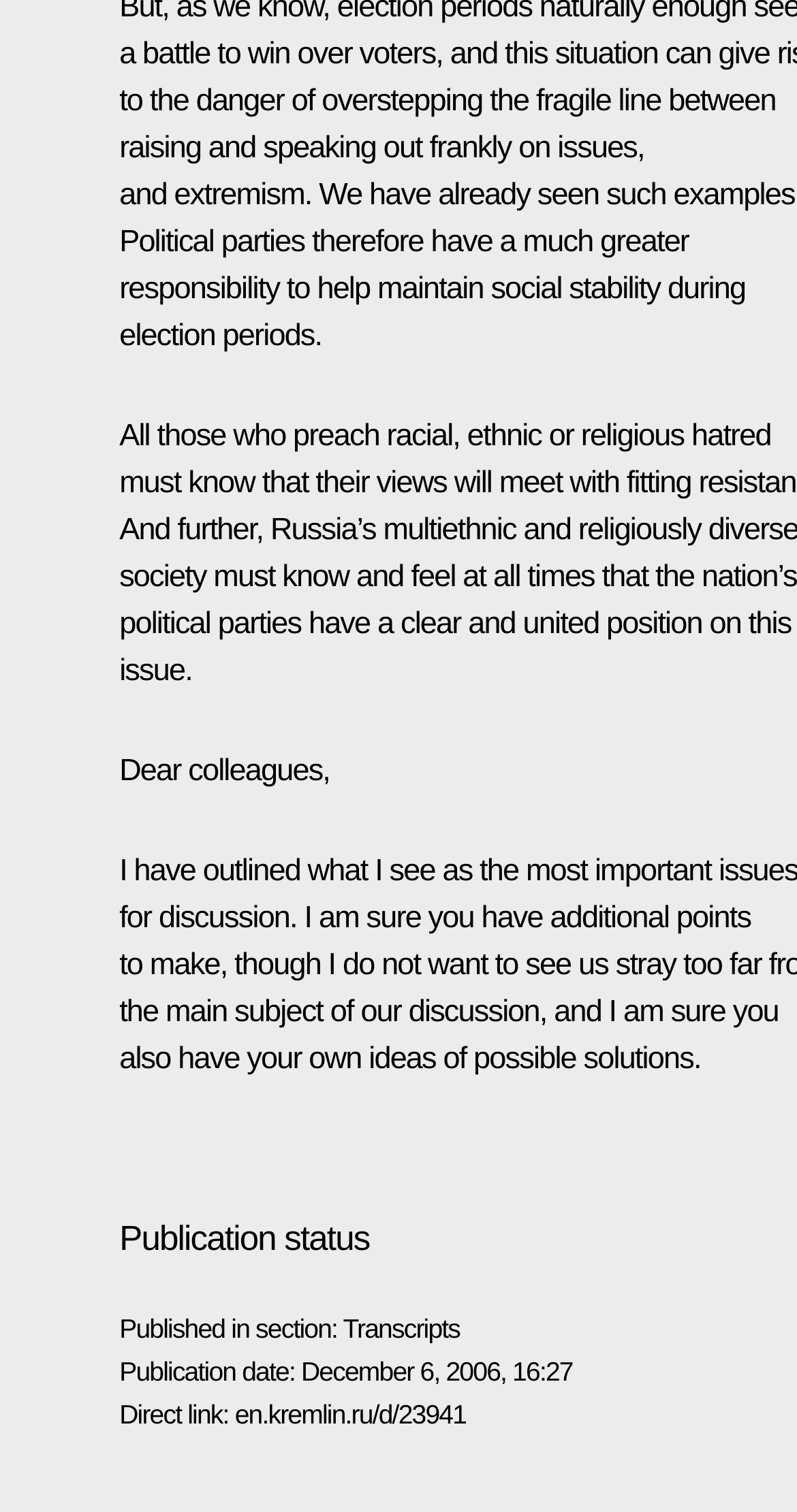Refer to the image and provide a thorough answer to this question:
What is the direct link to the transcript?

The direct link to the transcript can be found in the link 'en.kremlin.ru/d/23941' which is located below the 'Direct link:' section.